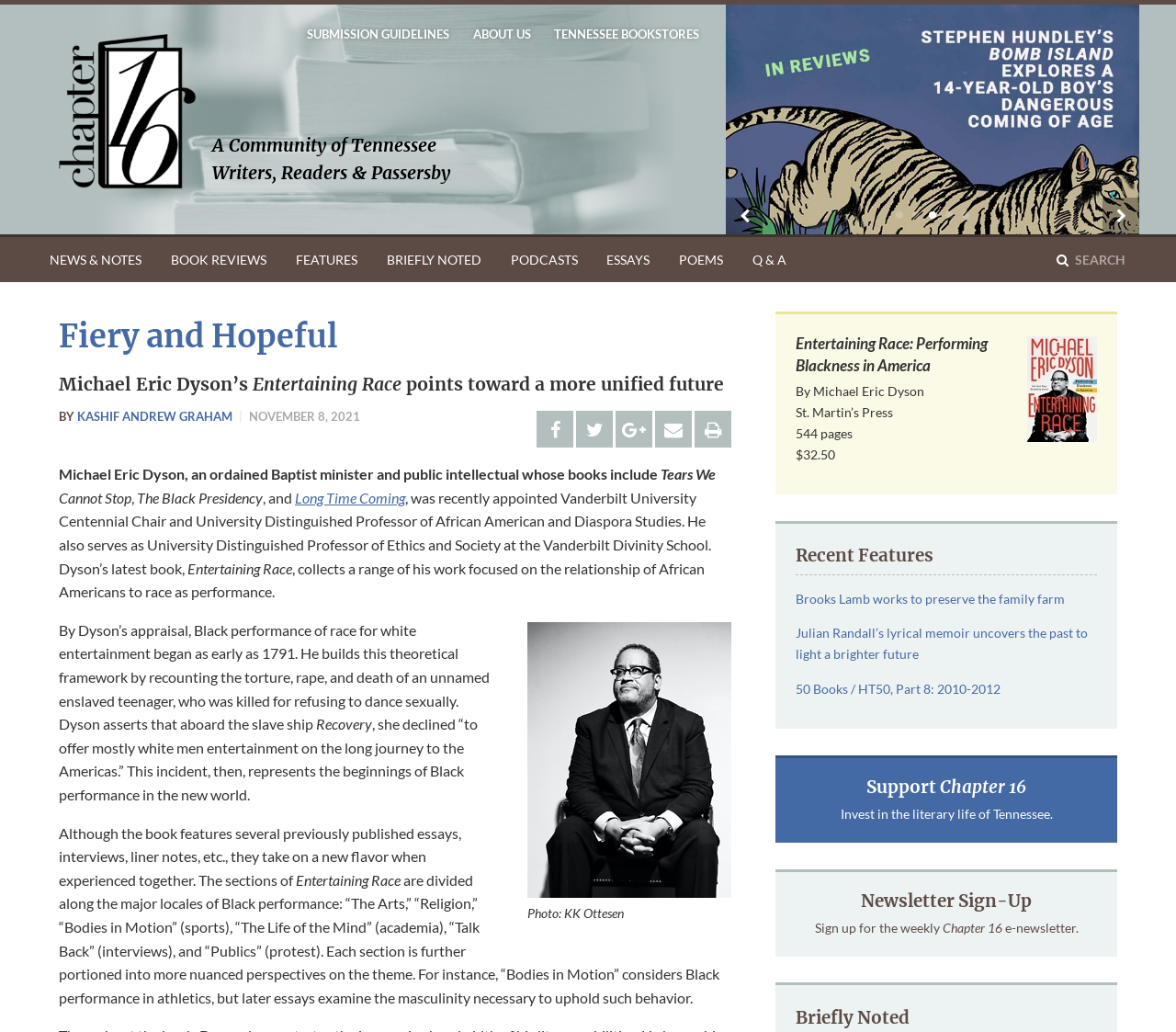Identify the bounding box for the described UI element: "Search".

[0.887, 0.23, 0.969, 0.274]